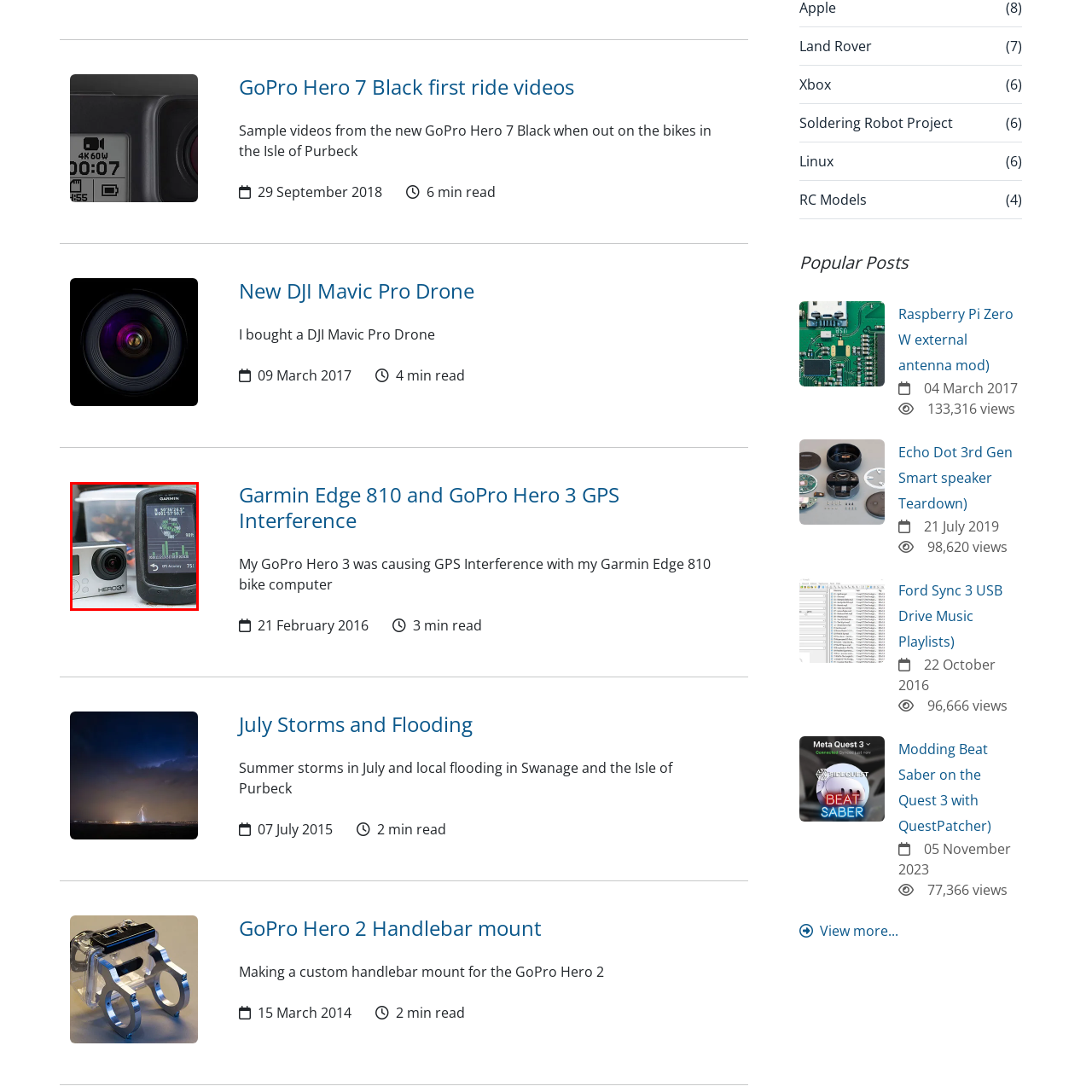Provide a thorough description of the image enclosed within the red border.

This image features a GoPro Hero 3 camera placed beside a Garmin Edge 810 device, showcasing a moment of intersection between recreational photography and cycling technology. The GoPro Hero 3 is recognized for its compact design and high-quality video recording capabilities, making it a favorite among adventure enthusiasts. Meanwhile, the Garmin Edge 810 is a GPS-enabled cycling computer, displaying data such as GPS accuracy levels, which is vital for performance tracking during rides. This setup suggests a scenario where the GoPro is used to capture biking adventures while the Garmin monitors the rider's navigation and performance metrics. In the background, an assortment of tools and items can be seen, hinting at a context where biking and tech gadgets blend together, possibly in a workshop or during a bike maintenance session.